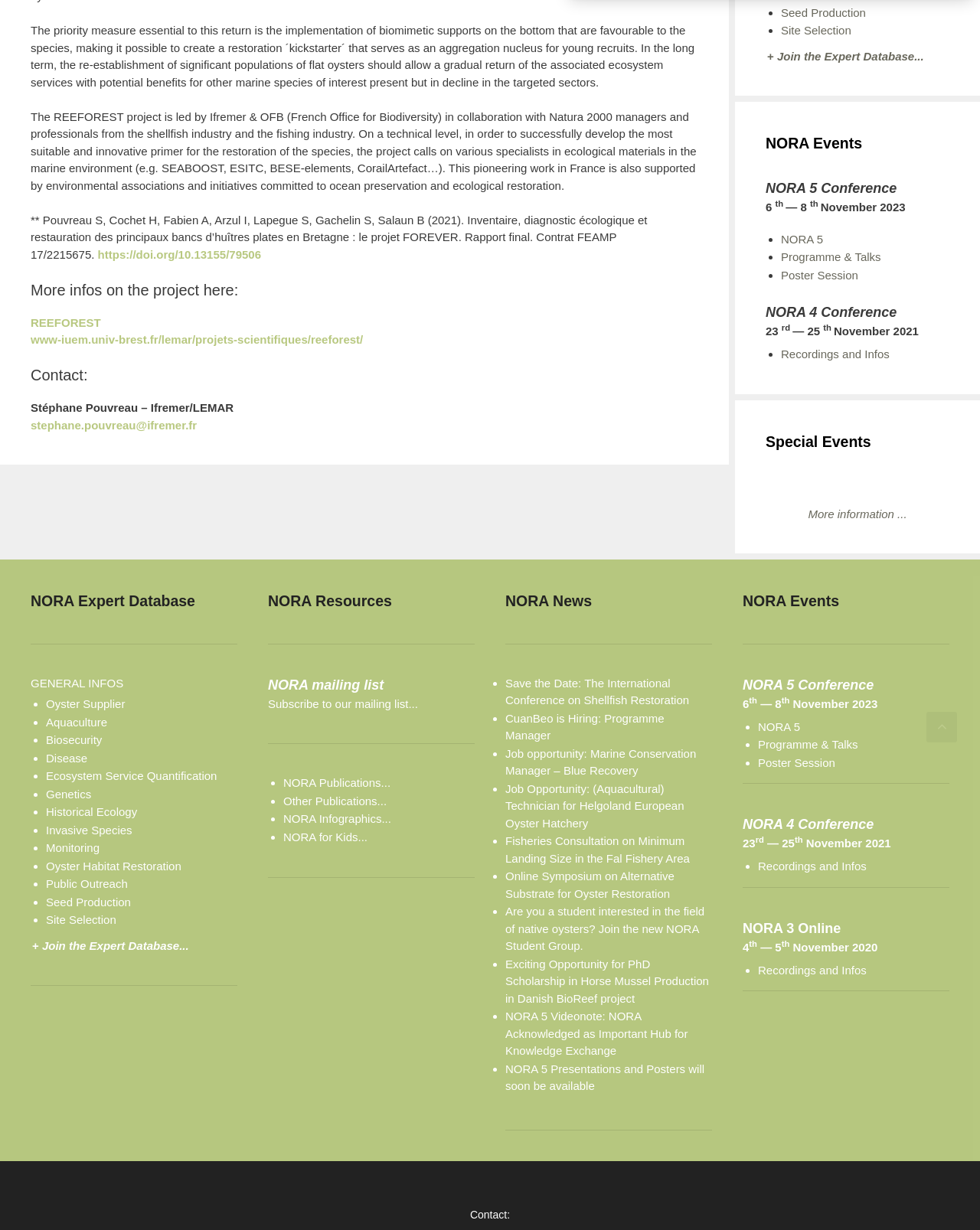Locate the bounding box coordinates of the element that should be clicked to fulfill the instruction: "Learn more about NORA 5 Conference".

[0.781, 0.147, 0.915, 0.159]